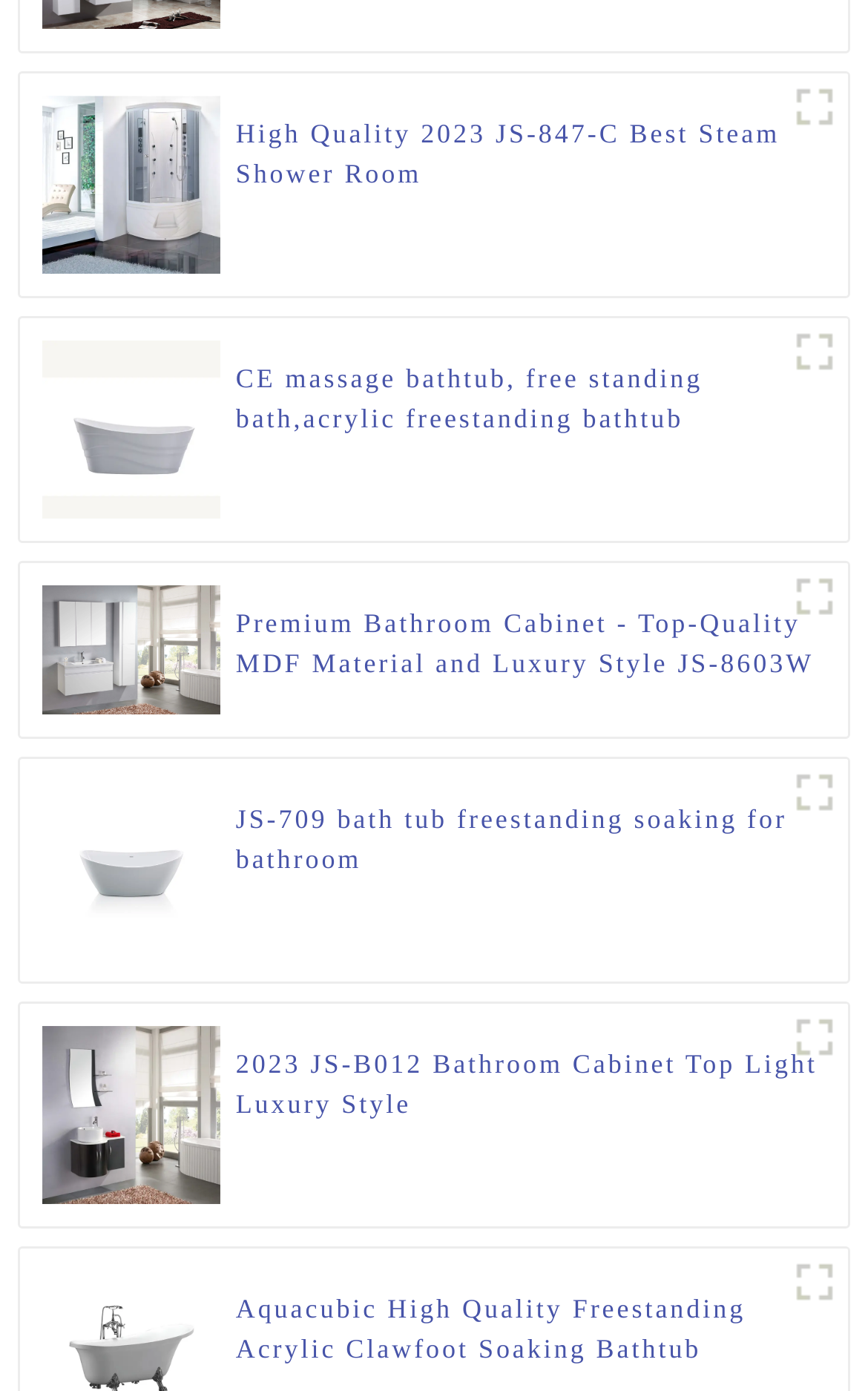Please specify the bounding box coordinates of the clickable region necessary for completing the following instruction: "View High Quality 2023 JS-847-C Best Steam Shower Room". The coordinates must consist of four float numbers between 0 and 1, i.e., [left, top, right, bottom].

[0.272, 0.082, 0.952, 0.139]